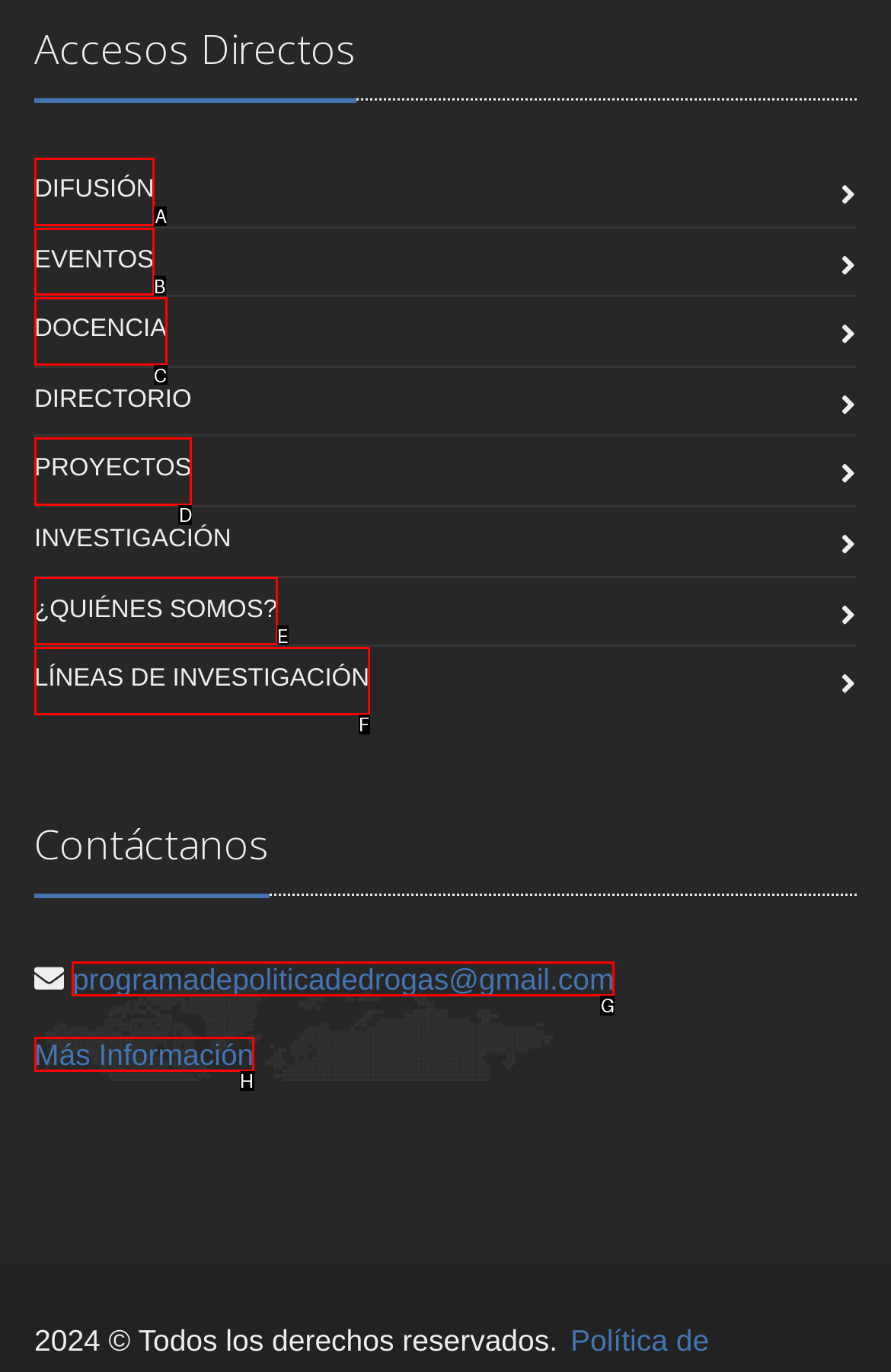Please identify the UI element that matches the description: Líneas de Investigación
Respond with the letter of the correct option.

F